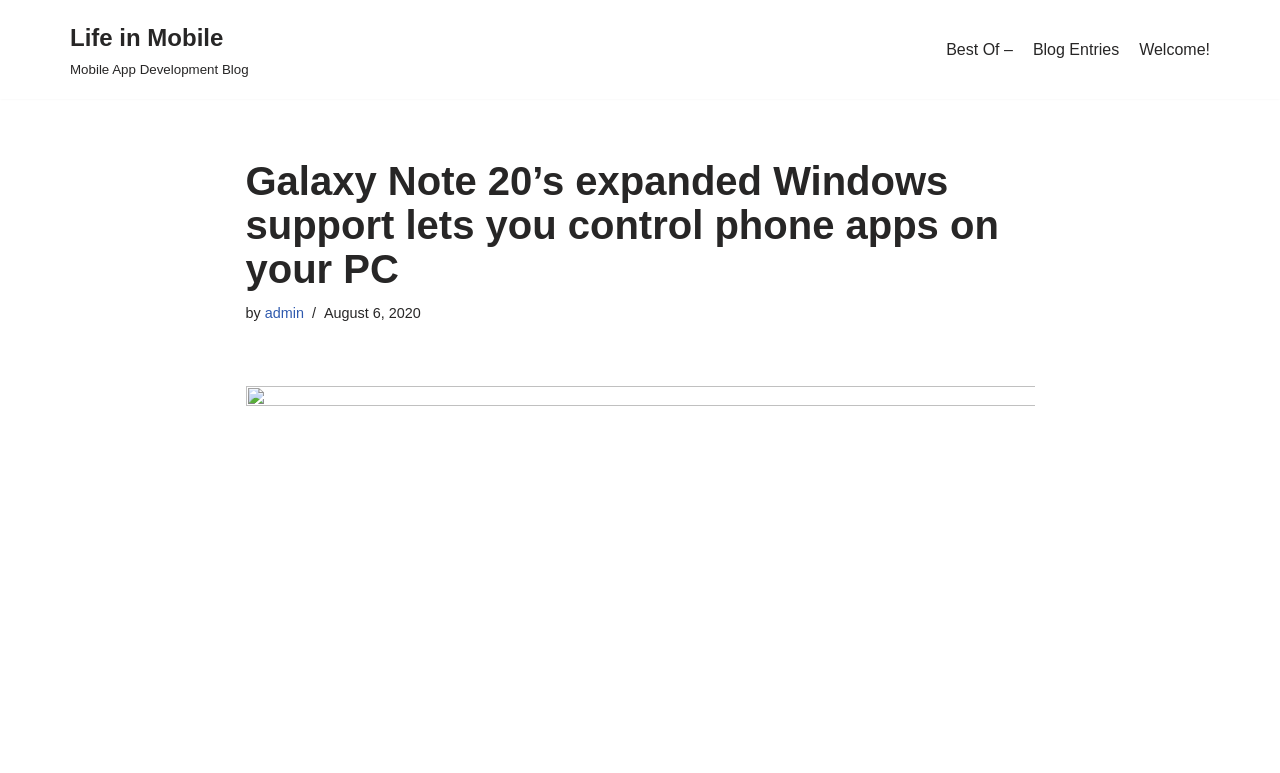Please provide a short answer using a single word or phrase for the question:
What is the date of the blog post?

August 6, 2020